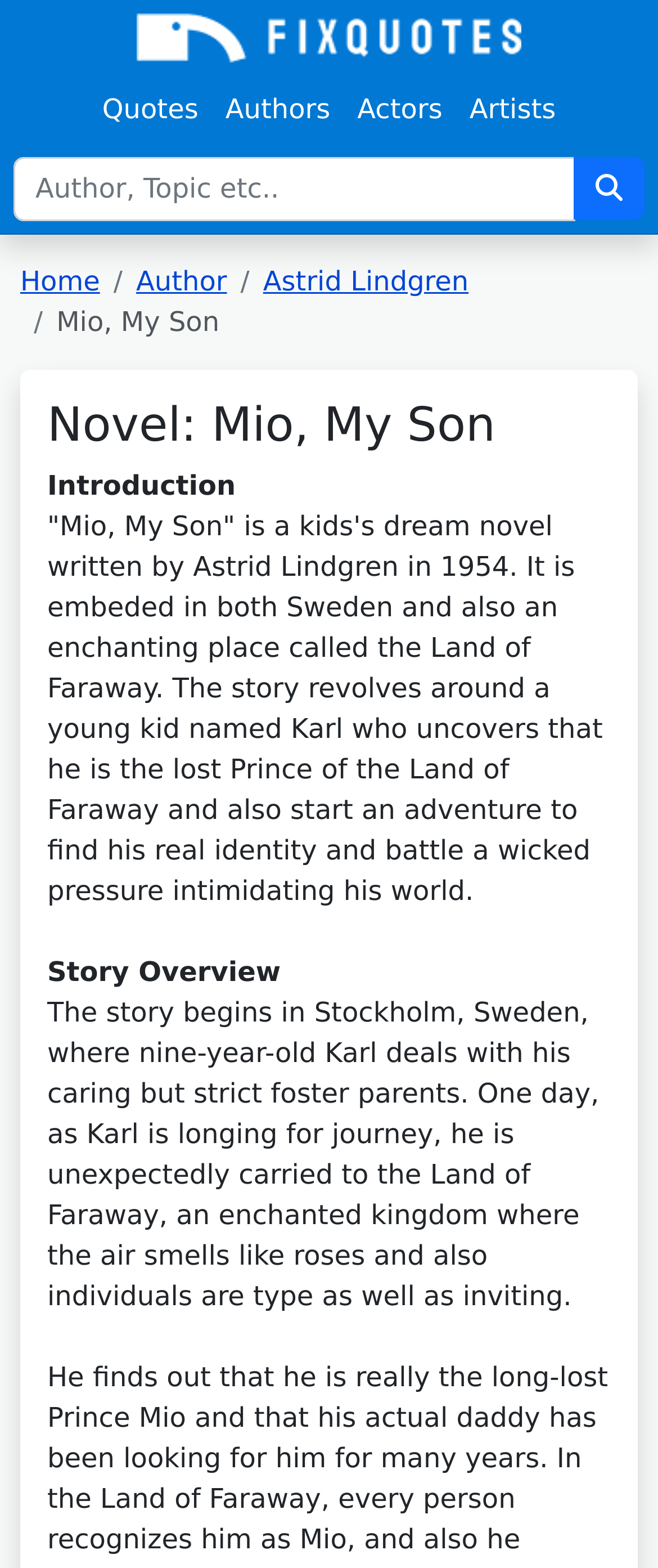Select the bounding box coordinates of the element I need to click to carry out the following instruction: "Search for a novel".

[0.021, 0.1, 0.874, 0.141]